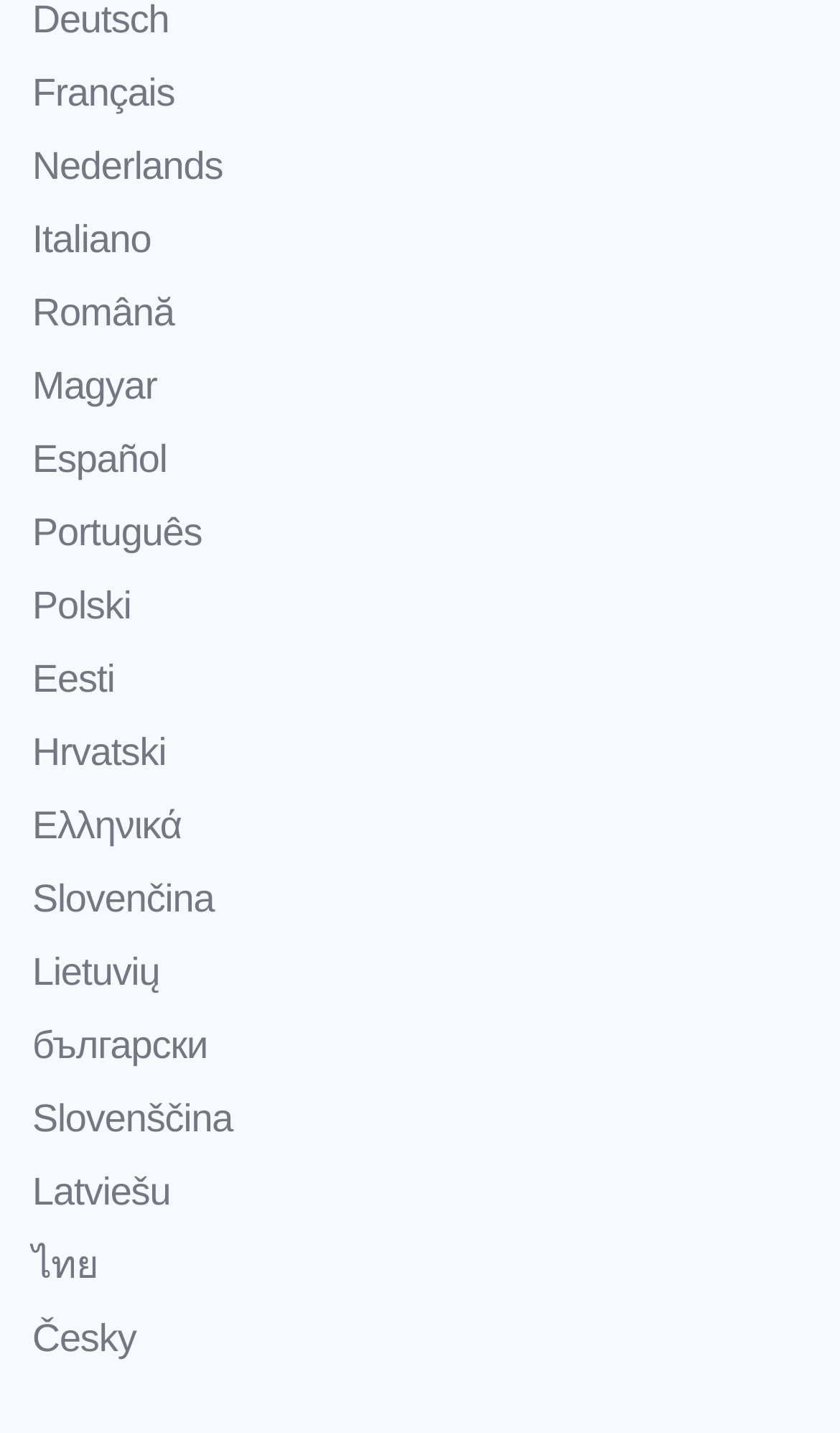Pinpoint the bounding box coordinates of the clickable element needed to complete the instruction: "Select French language". The coordinates should be provided as four float numbers between 0 and 1: [left, top, right, bottom].

[0.038, 0.05, 0.208, 0.08]